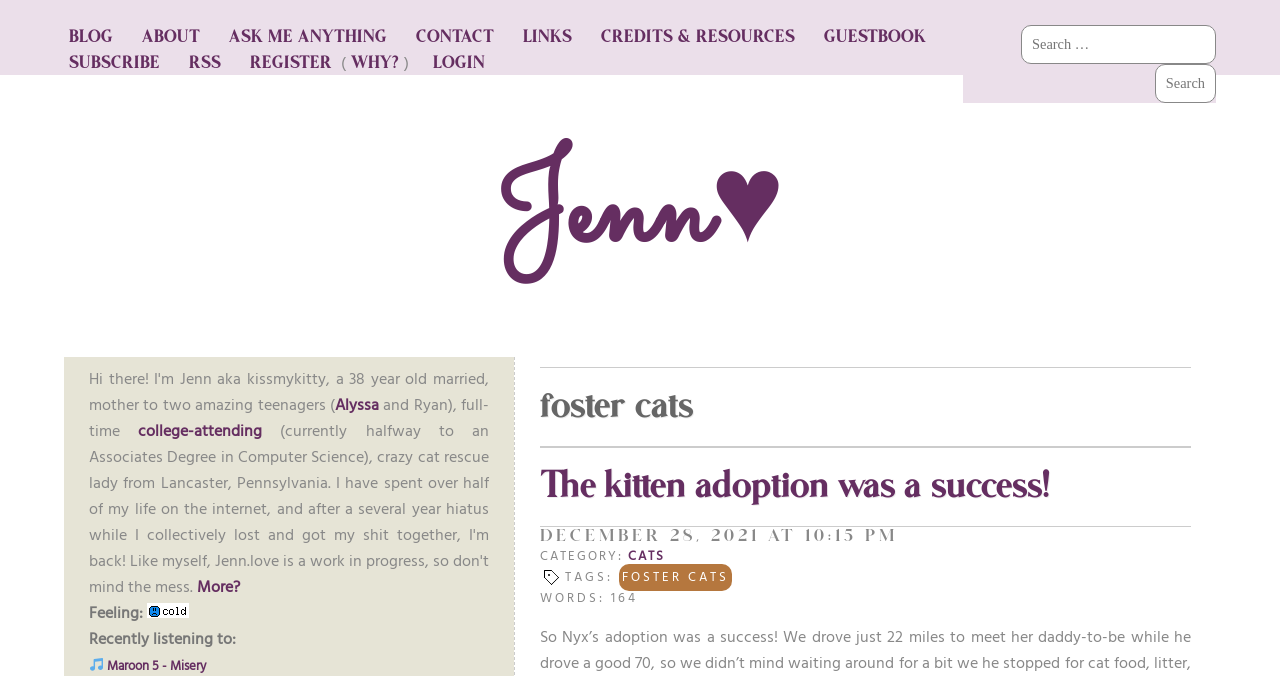Answer the question below using just one word or a short phrase: 
What is the blogger's current feeling?

Not specified